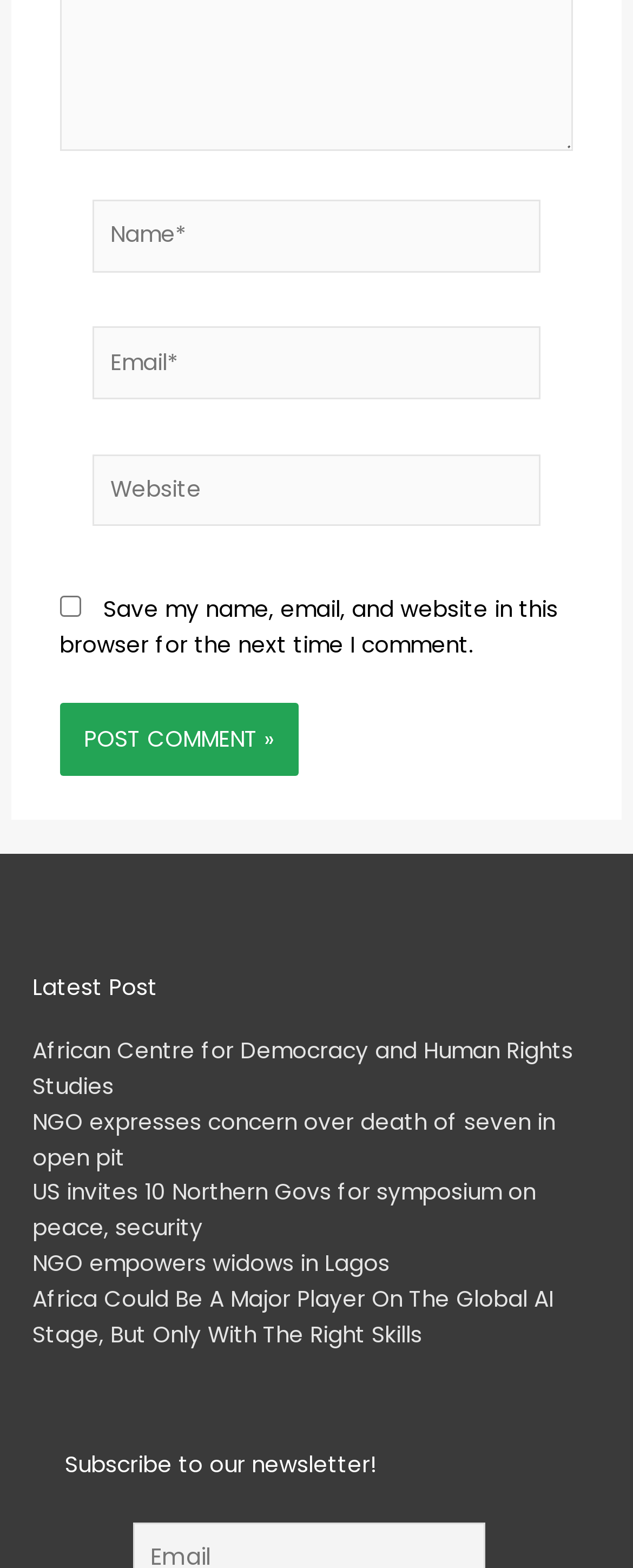Determine the bounding box for the described HTML element: "NGO empowers widows in Lagos". Ensure the coordinates are four float numbers between 0 and 1 in the format [left, top, right, bottom].

[0.051, 0.796, 0.615, 0.816]